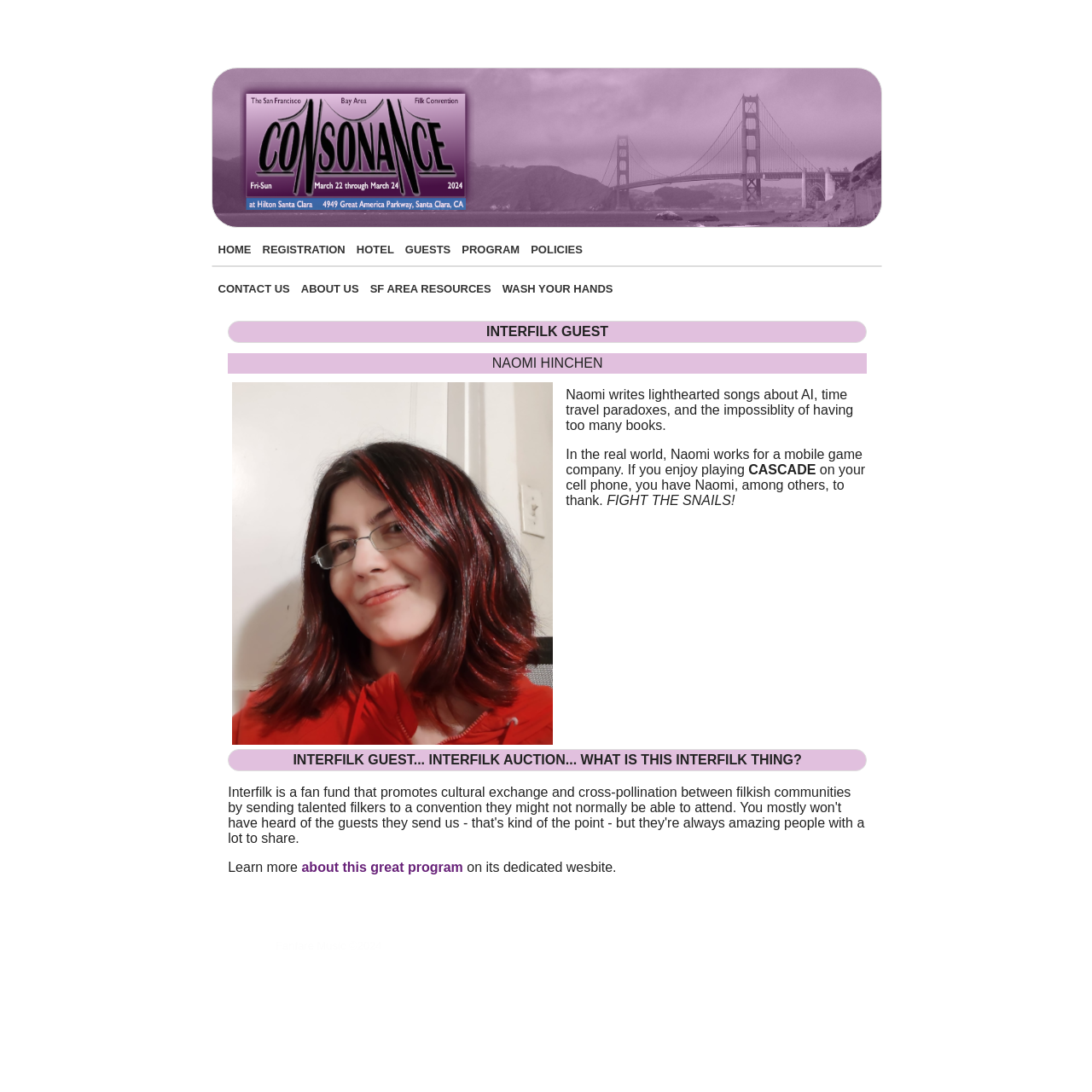Ascertain the bounding box coordinates for the UI element detailed here: "This column". The coordinates should be provided as [left, top, right, bottom] with each value being a float between 0 and 1.

None